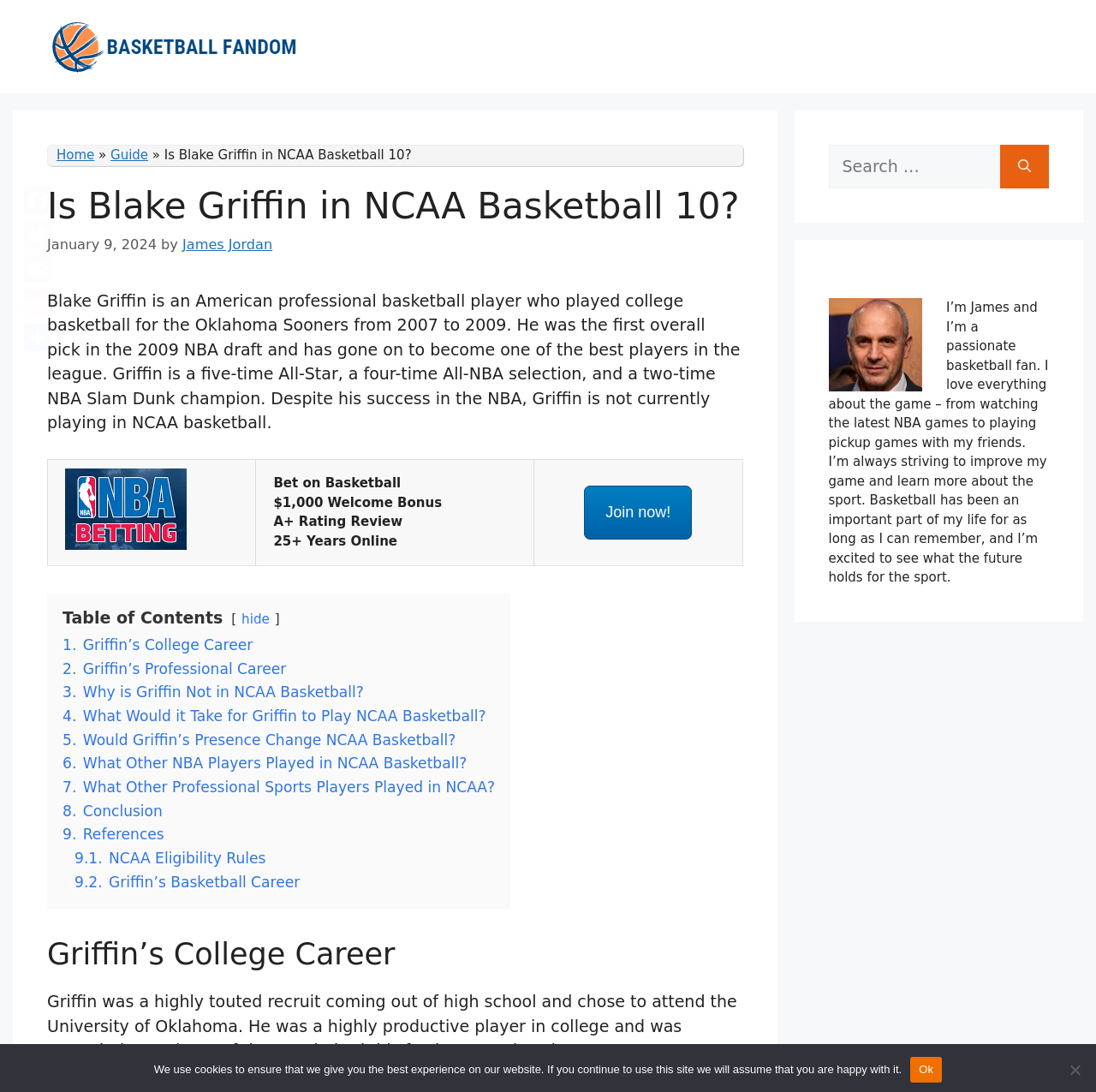Specify the bounding box coordinates of the area to click in order to follow the given instruction: "Read the 'Griffin’s College Career' section."

[0.043, 0.857, 0.678, 0.89]